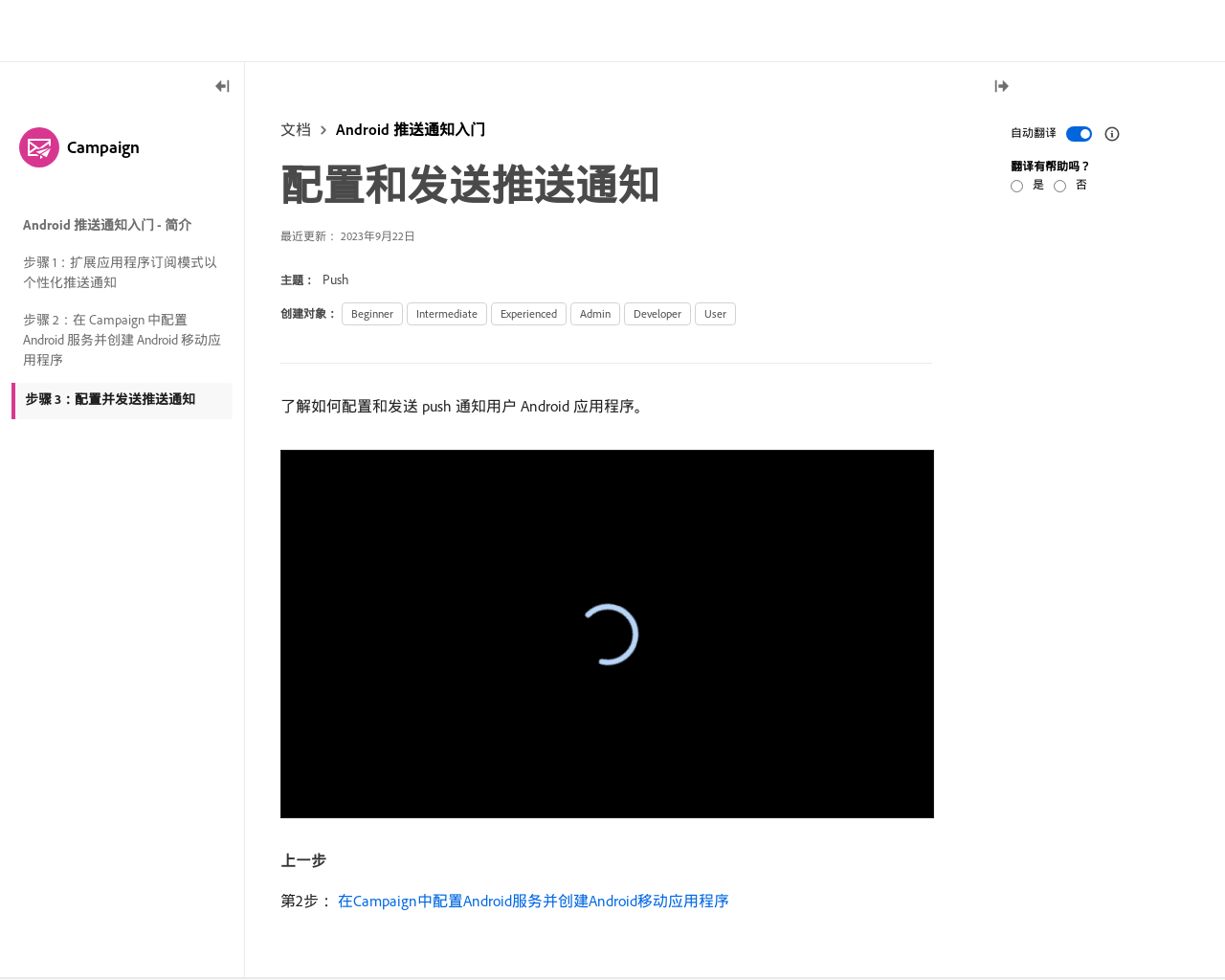Provide a brief response in the form of a single word or phrase:
Is the translation feature enabled by default?

No